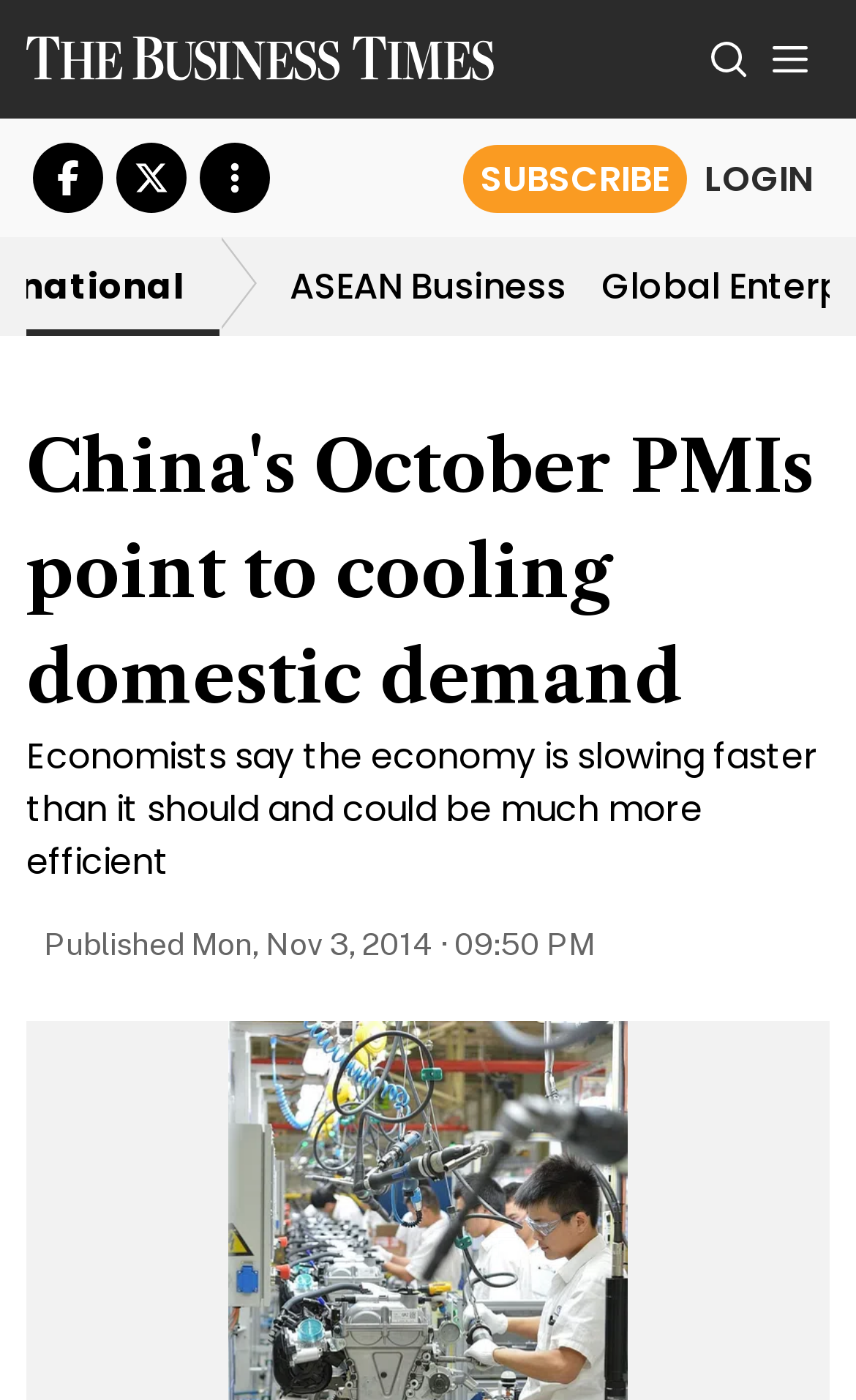Please find the bounding box coordinates of the element that must be clicked to perform the given instruction: "Contact us". The coordinates should be four float numbers from 0 to 1, i.e., [left, top, right, bottom].

None